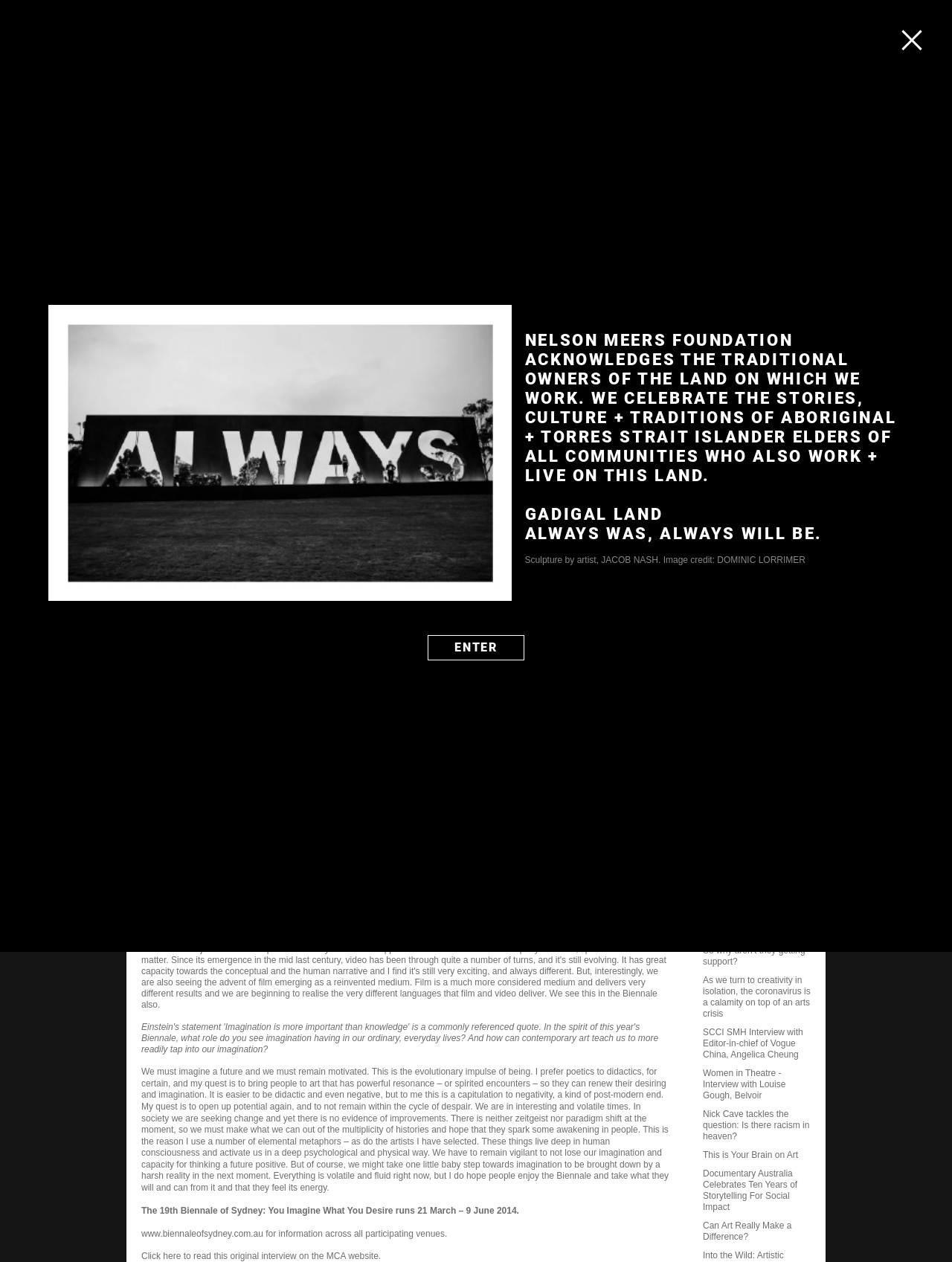How many interviews are listed on the webpage?
Look at the image and respond with a single word or a short phrase.

More than 20